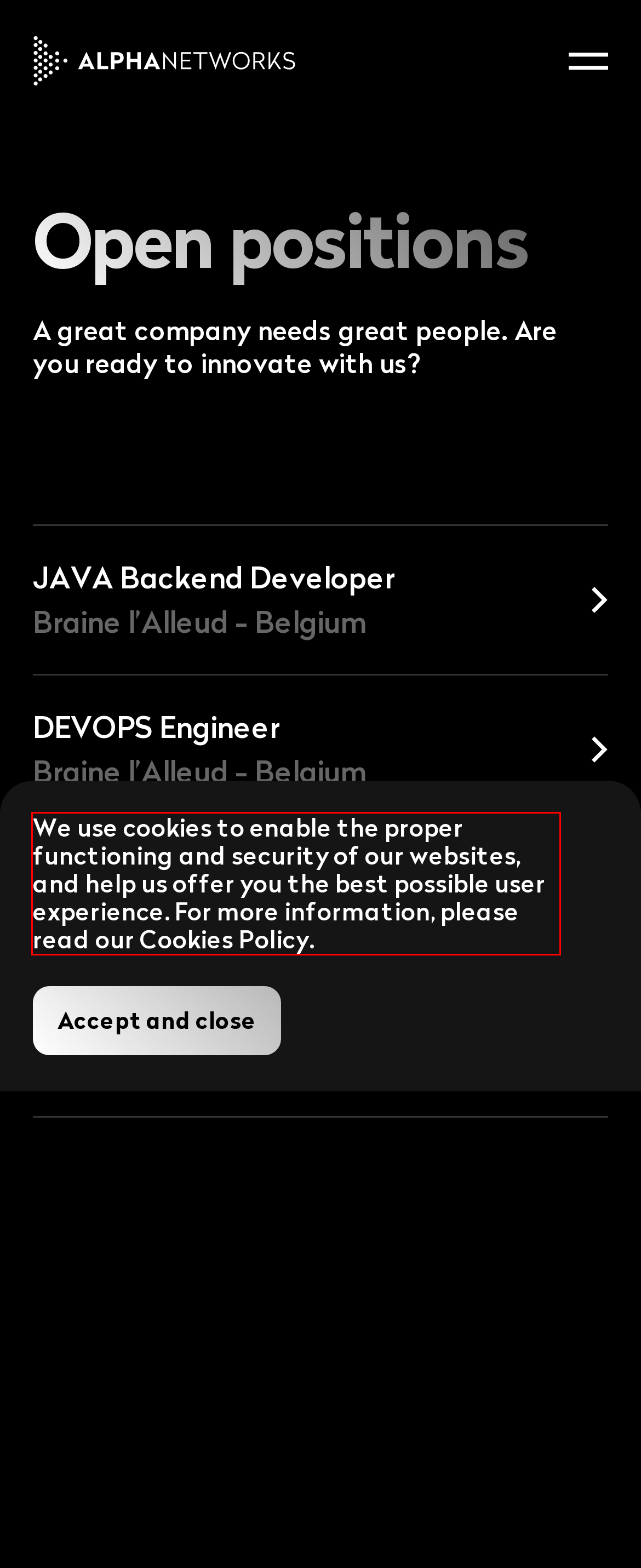You are presented with a screenshot containing a red rectangle. Extract the text found inside this red bounding box.

We use cookies to enable the proper functioning and security of our websites, and help us offer you the best possible user experience. For more information, please read our Cookies Policy.